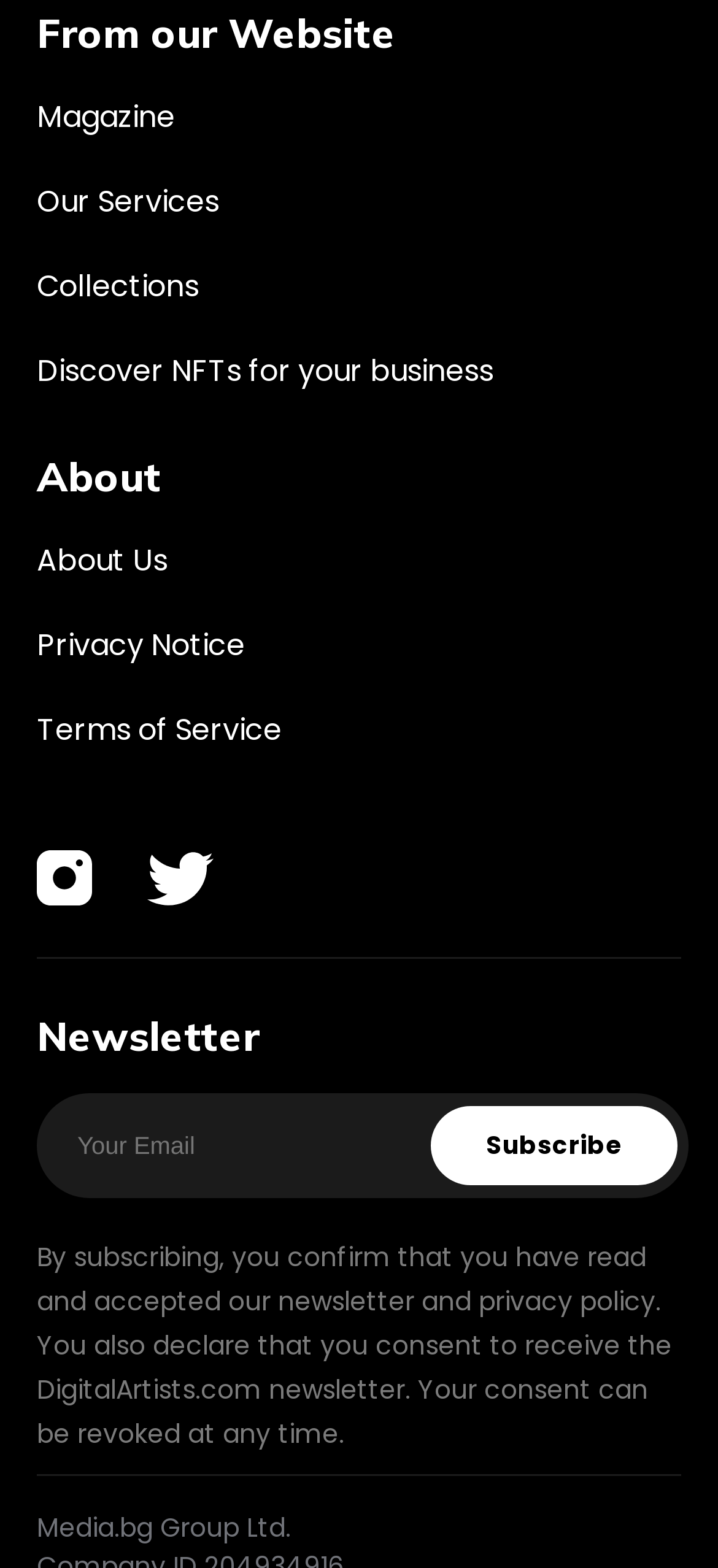Extract the bounding box coordinates for the UI element described by the text: "Our Services". The coordinates should be in the form of [left, top, right, bottom] with values between 0 and 1.

[0.051, 0.112, 0.949, 0.147]